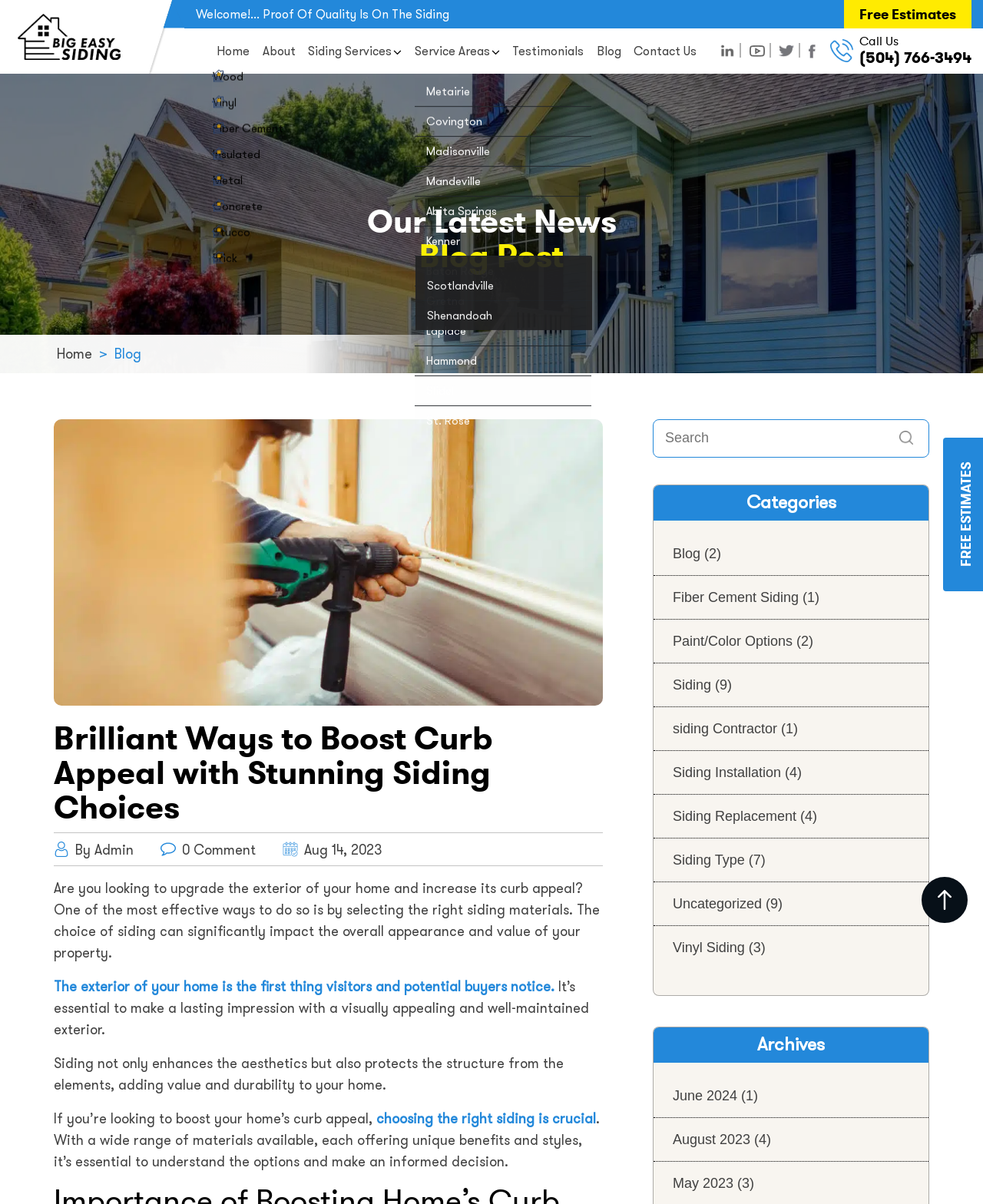Please examine the image and answer the question with a detailed explanation:
What is the phone number to call for more information?

The phone number is located at the top right corner of the webpage, next to the 'Call Us' text. It is (504) 766-3494, which can be used to contact the company for more information or to inquire about their services.